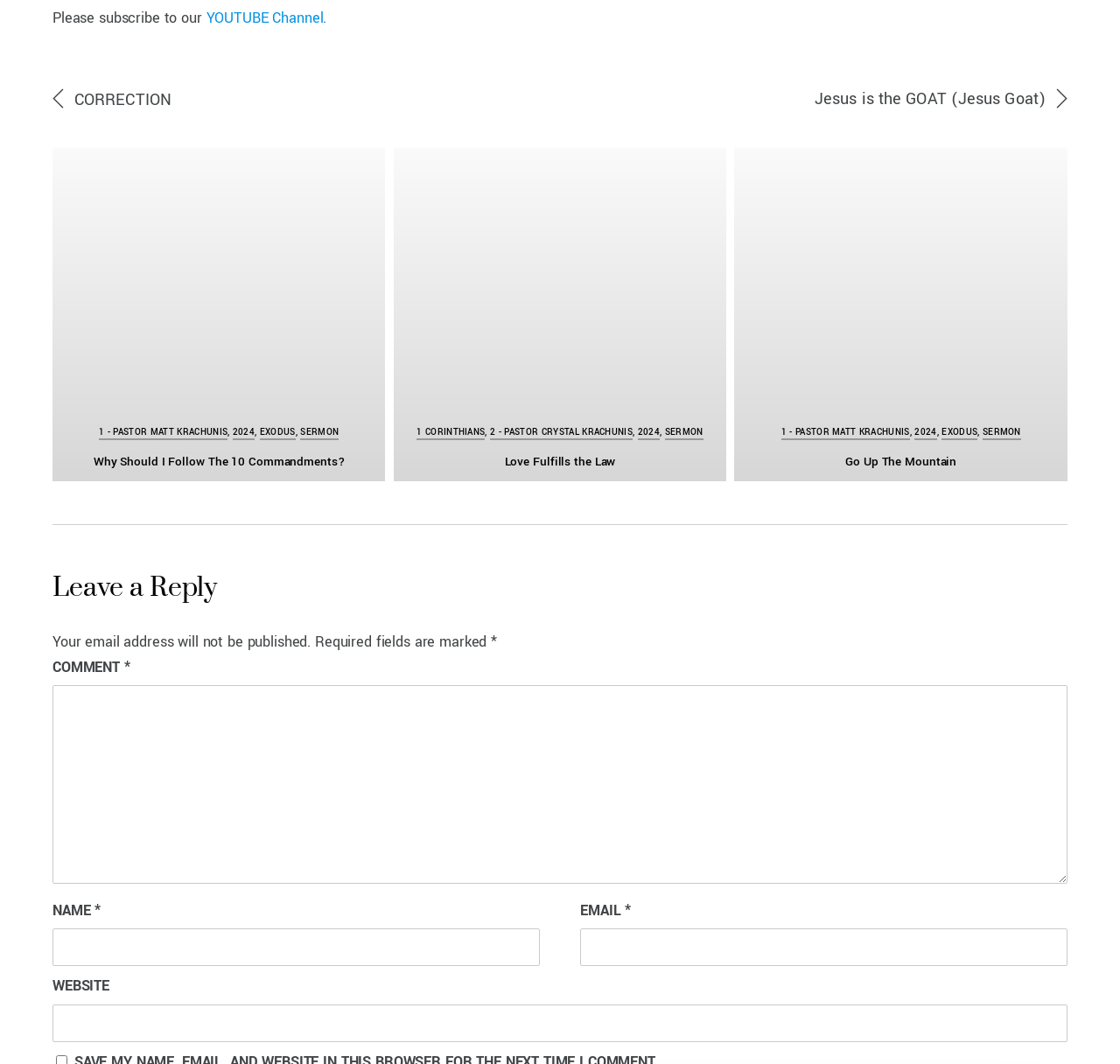Using the webpage screenshot, locate the HTML element that fits the following description and provide its bounding box: "Exodus".

[0.232, 0.4, 0.264, 0.412]